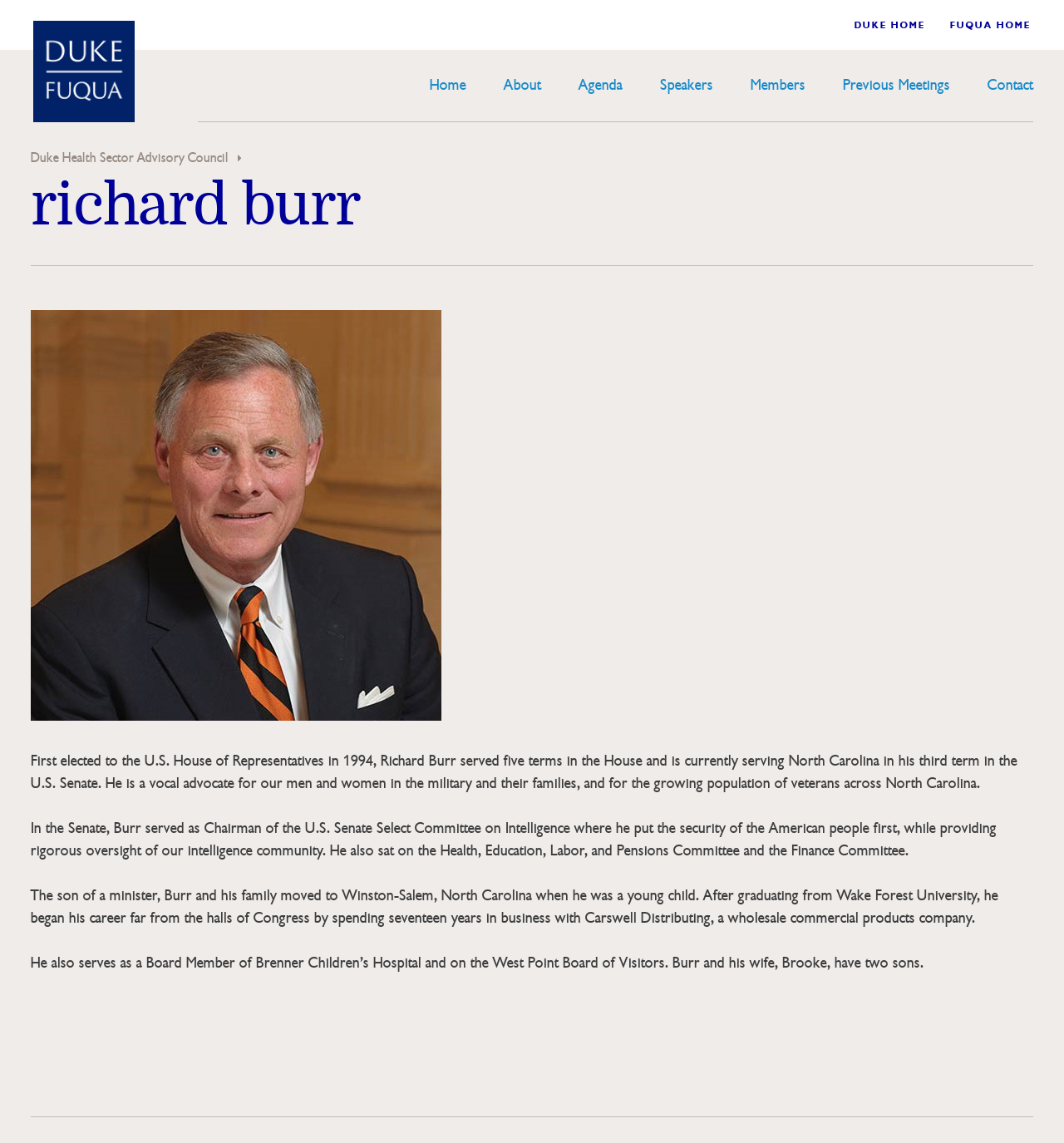Locate the bounding box coordinates of the area you need to click to fulfill this instruction: 'Go to the Agenda page'. The coordinates must be in the form of four float numbers ranging from 0 to 1: [left, top, right, bottom].

[0.544, 0.066, 0.585, 0.082]